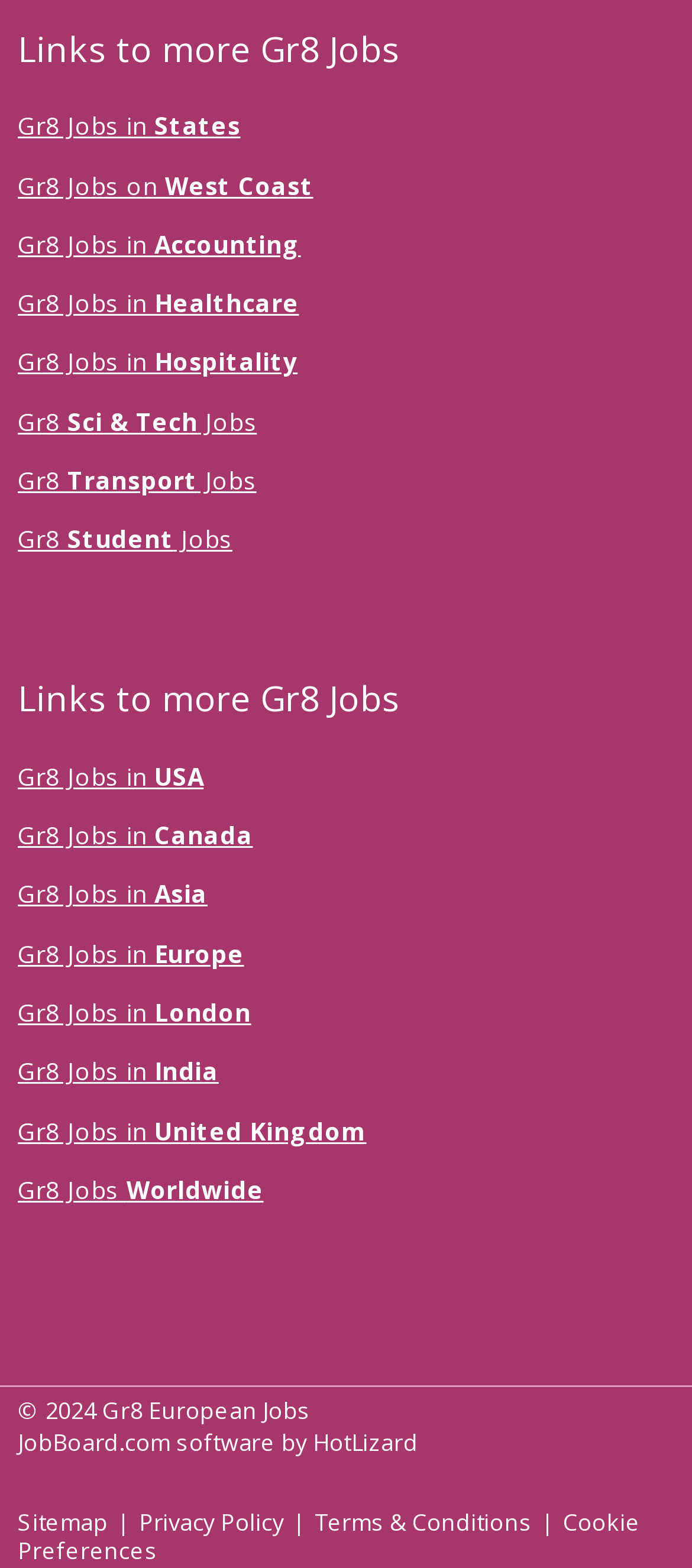Please find the bounding box coordinates (top-left x, top-left y, bottom-right x, bottom-right y) in the screenshot for the UI element described as follows: Gr8 Jobs in USA

[0.026, 0.484, 0.294, 0.505]